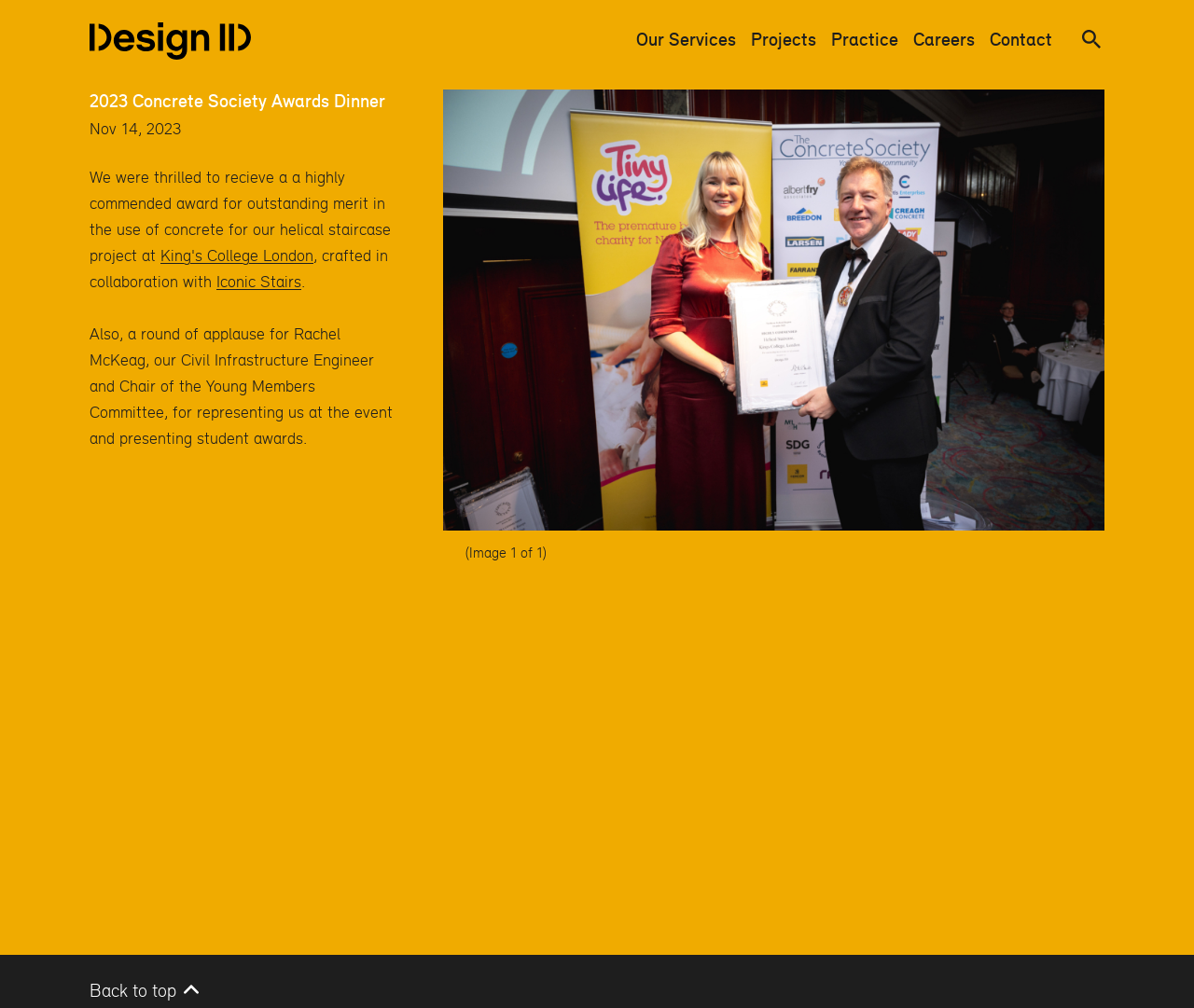Please find the bounding box coordinates of the element's region to be clicked to carry out this instruction: "view King's College London page".

[0.134, 0.243, 0.262, 0.263]